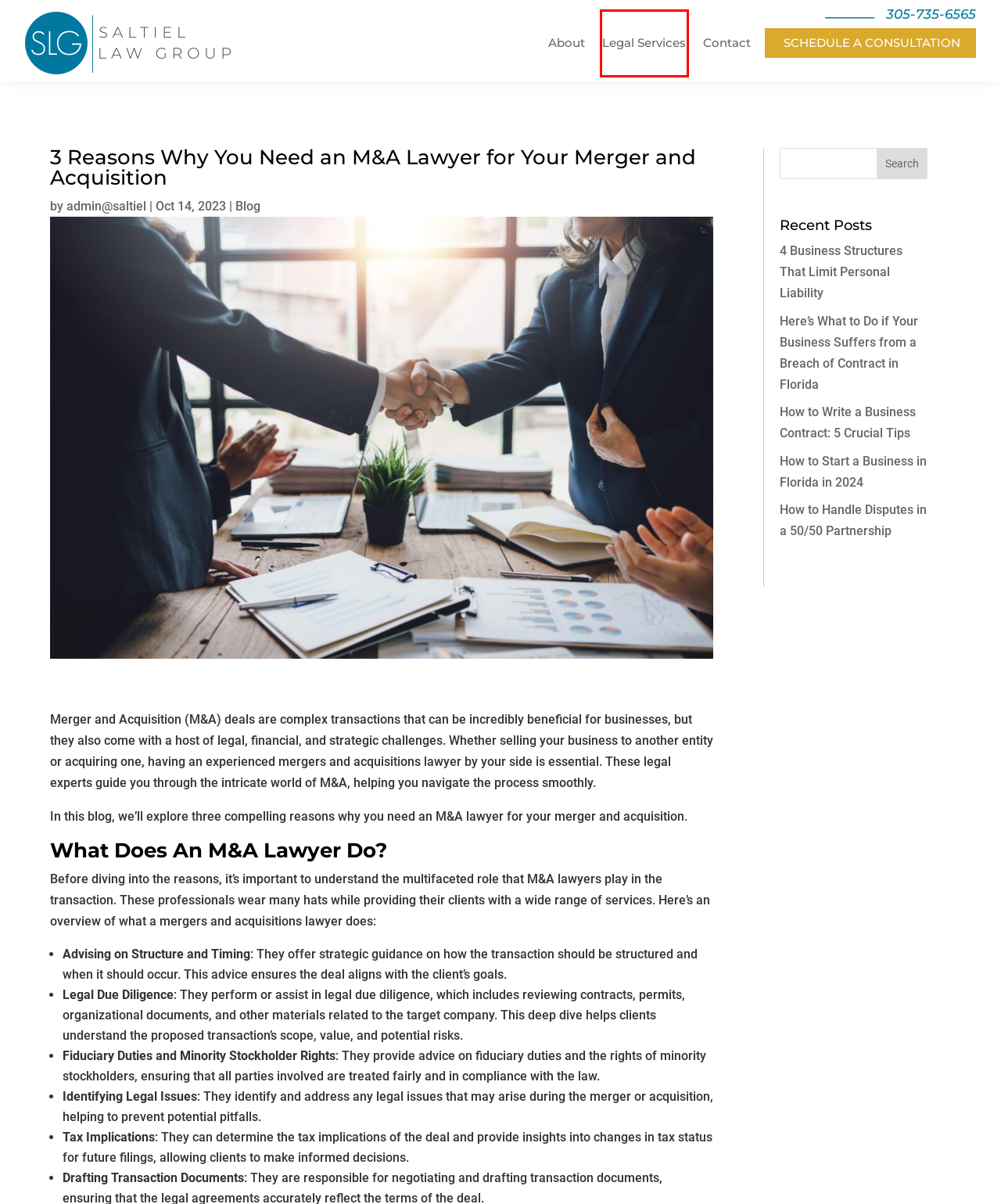You have a screenshot of a webpage with a red bounding box around an element. Choose the best matching webpage description that would appear after clicking the highlighted element. Here are the candidates:
A. How to Start a Business in Florida in 2024 - Saltiel Law Group
B. 4 Business Structures That Limit Personal Liability
C. Contact - Saltiel Law Group
D. How to Write a Business Contract: 5 Crucial Tips - Saltiel Law Group
E. Blog Archives - Saltiel Law Group
F. About - Saltiel Law Group
G. How to Handle Disputes in a 50/50 Partnership - Saltiel Law Group
H. LEGAL SERVICES - Saltiel Law Group

H